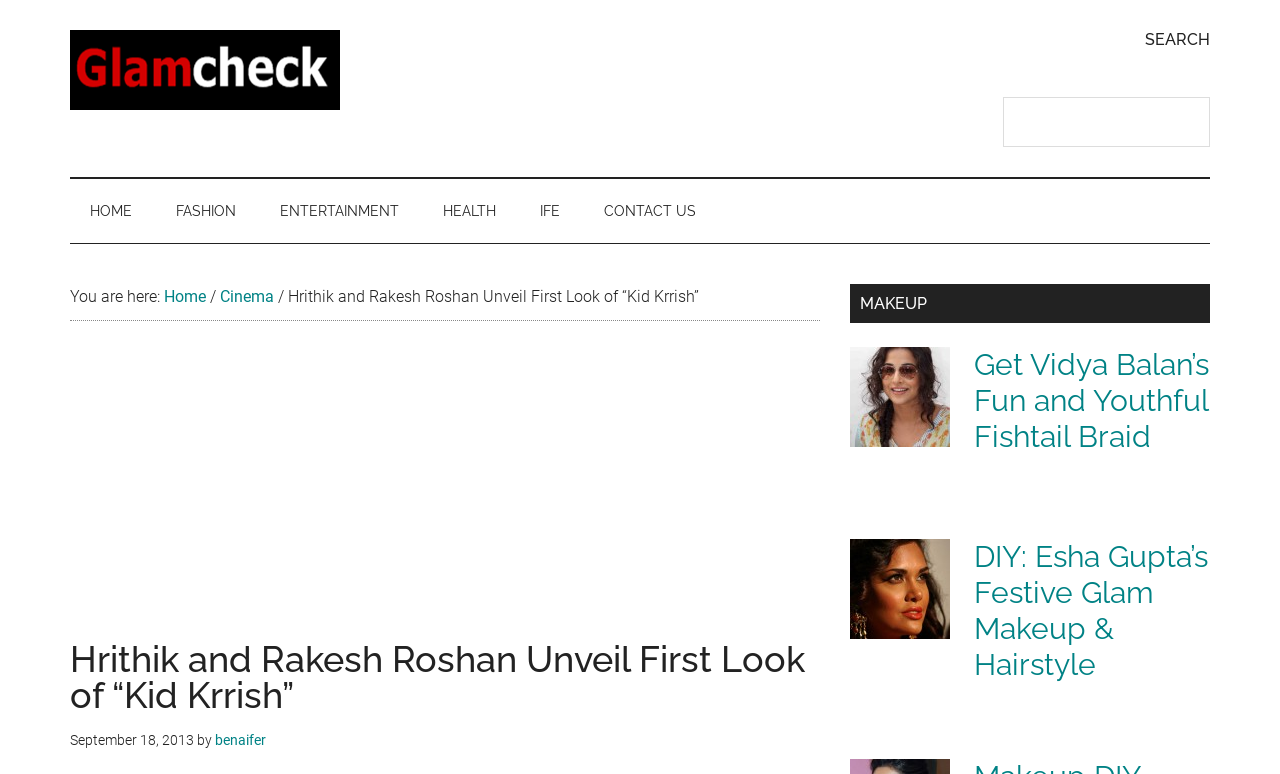Locate the bounding box coordinates of the element I should click to achieve the following instruction: "Go to Indian Fashion page".

[0.055, 0.123, 0.266, 0.147]